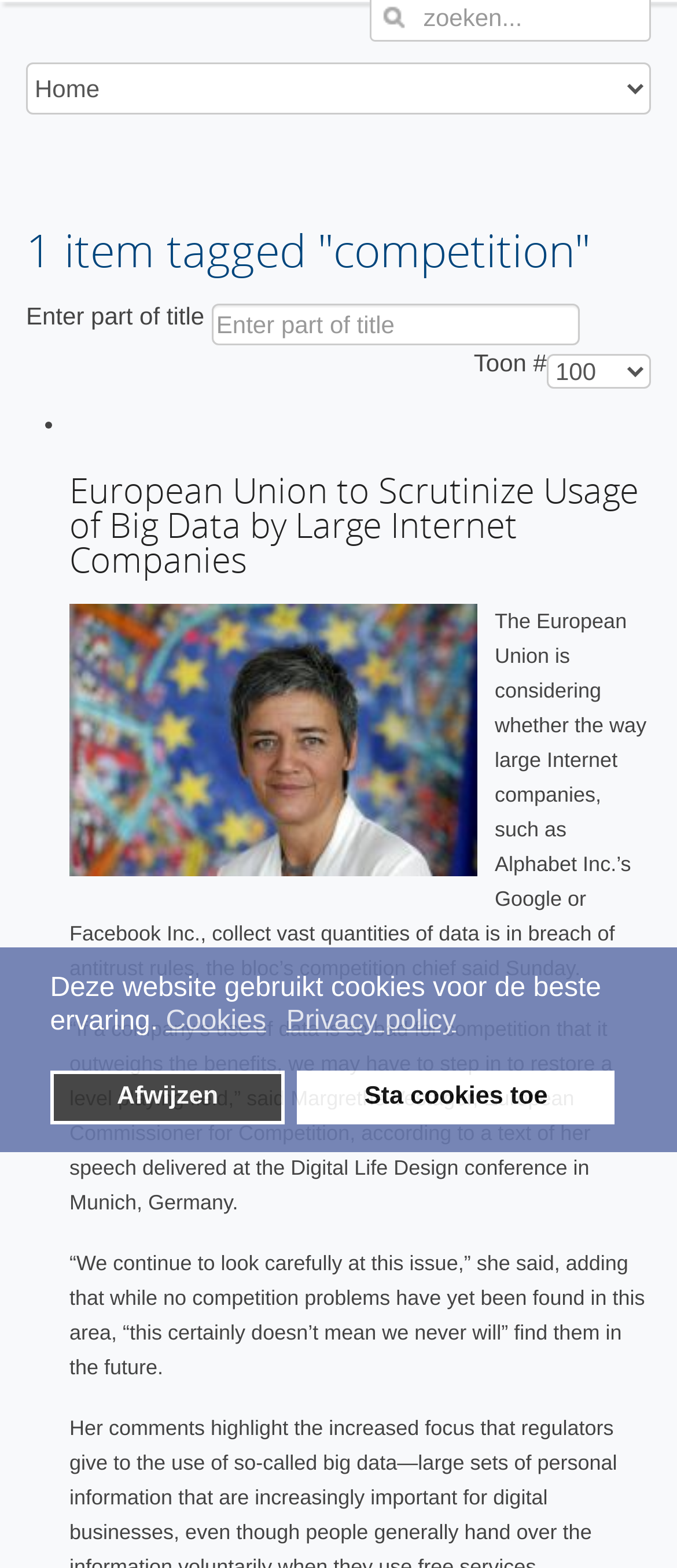Based on the element description Cookies, identify the bounding box coordinates for the UI element. The coordinates should be in the format (top-left x, top-left y, bottom-right x, bottom-right y) and within the 0 to 1 range.

[0.245, 0.64, 0.401, 0.665]